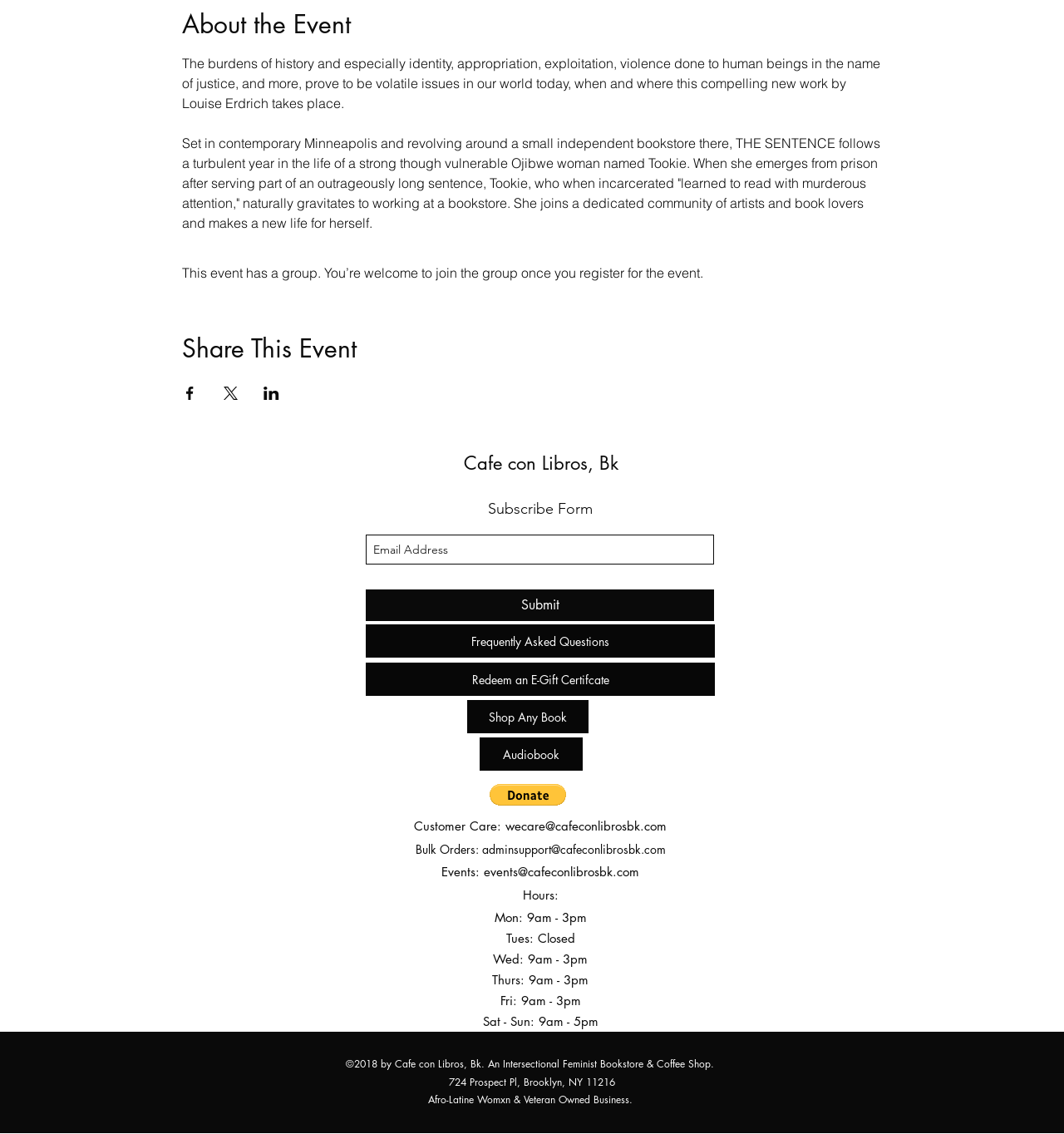Determine the bounding box coordinates for the area that needs to be clicked to fulfill this task: "Donate via PayPal". The coordinates must be given as four float numbers between 0 and 1, i.e., [left, top, right, bottom].

[0.46, 0.692, 0.532, 0.711]